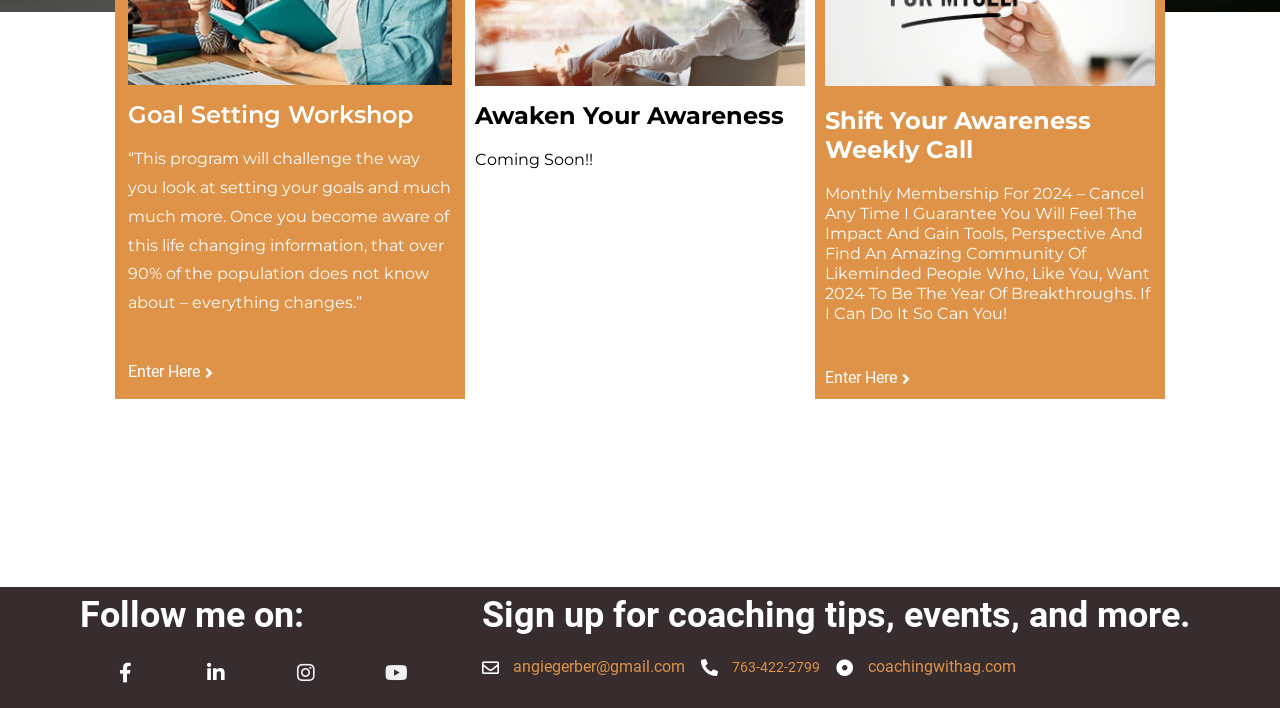From the element description 763-422-2799, predict the bounding box coordinates of the UI element. The coordinates must be specified in the format (top-left x, top-left y, bottom-right x, bottom-right y) and should be within the 0 to 1 range.

[0.548, 0.925, 0.641, 0.961]